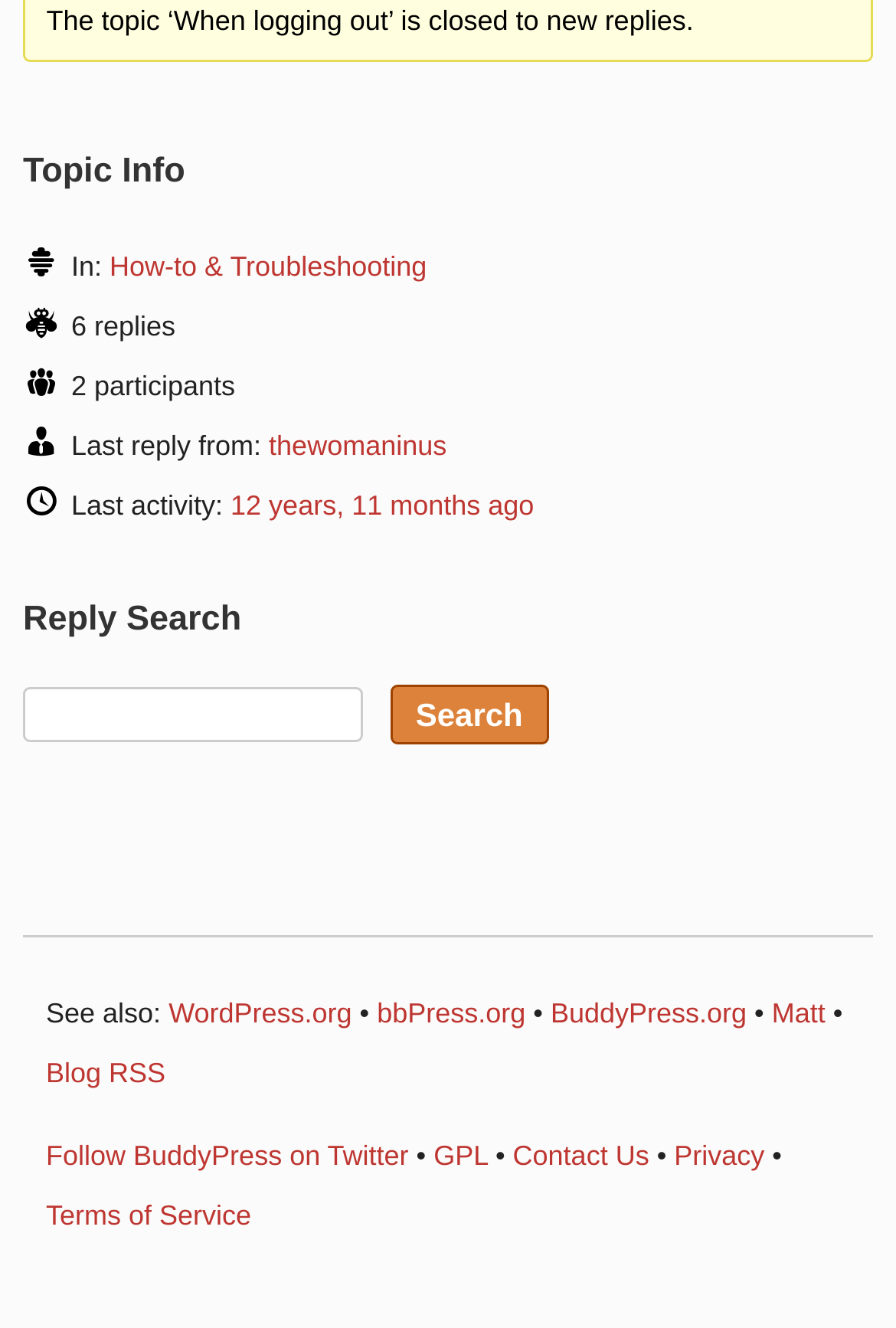Determine the bounding box coordinates for the UI element matching this description: "How-to & Troubleshooting".

[0.122, 0.188, 0.476, 0.212]